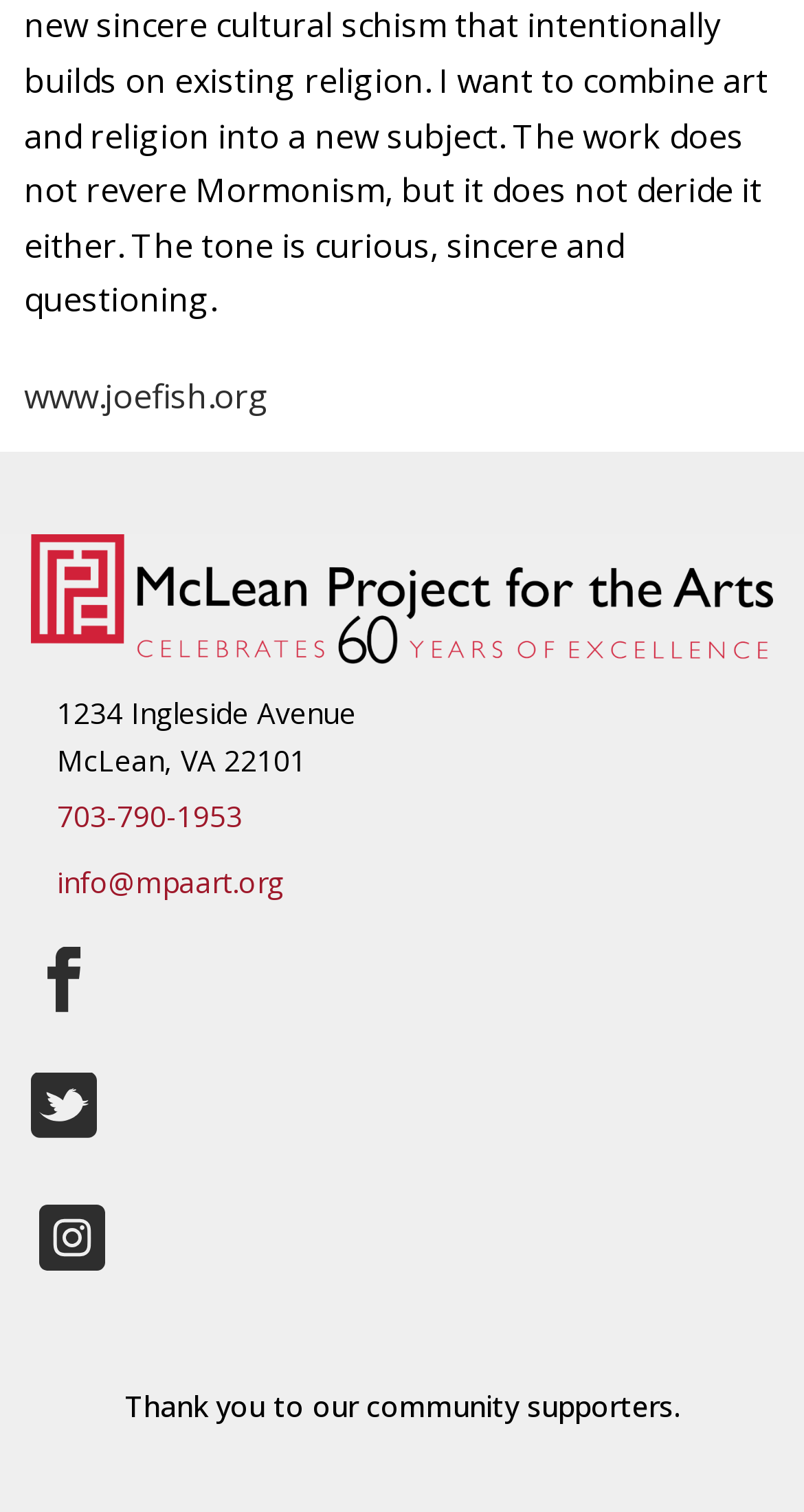Locate the bounding box coordinates of the UI element described by: "info@mpaart.org". The bounding box coordinates should consist of four float numbers between 0 and 1, i.e., [left, top, right, bottom].

[0.071, 0.563, 0.353, 0.606]